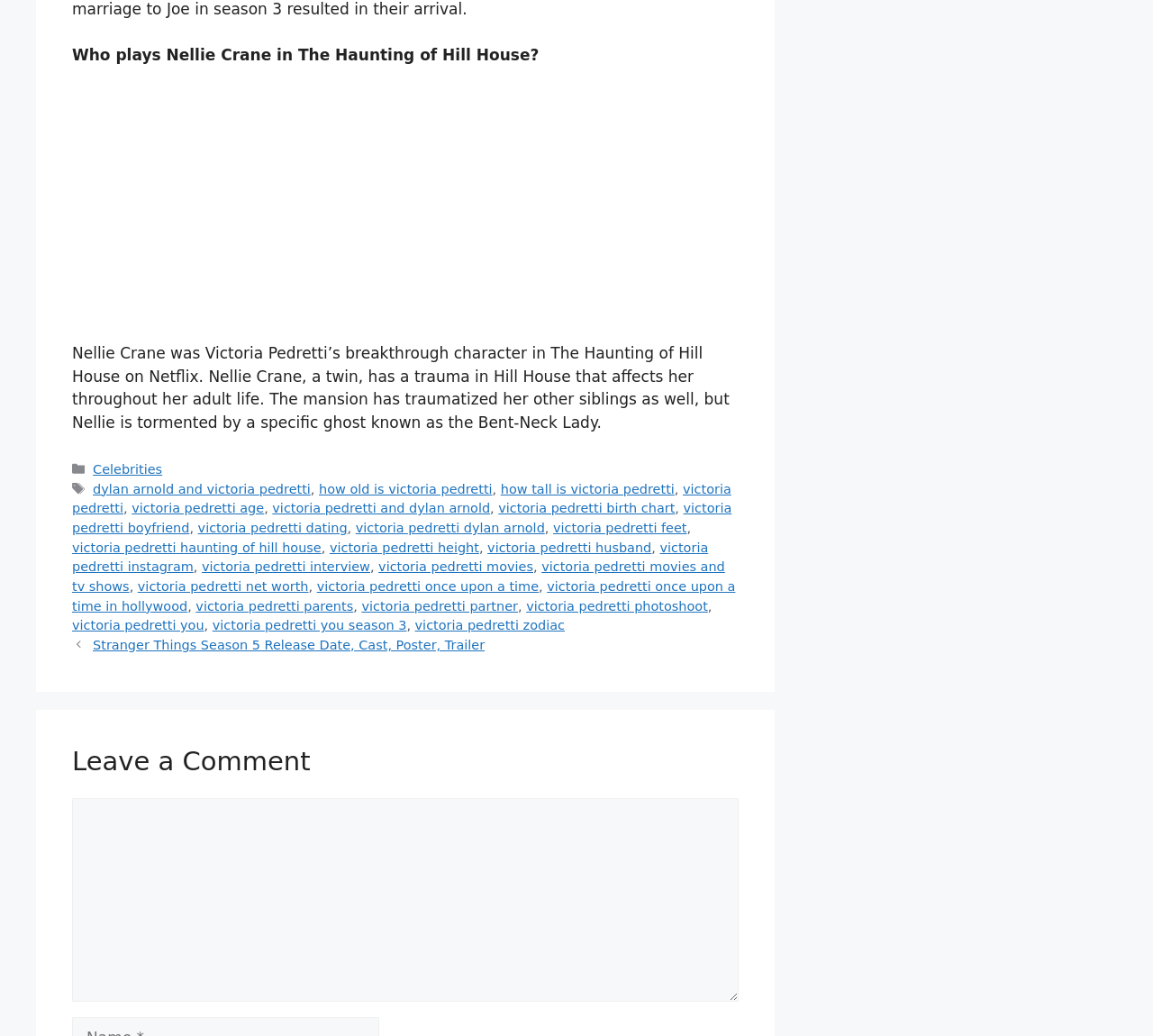Please mark the bounding box coordinates of the area that should be clicked to carry out the instruction: "View the post about Stranger Things Season 5 Release Date".

[0.081, 0.616, 0.42, 0.63]